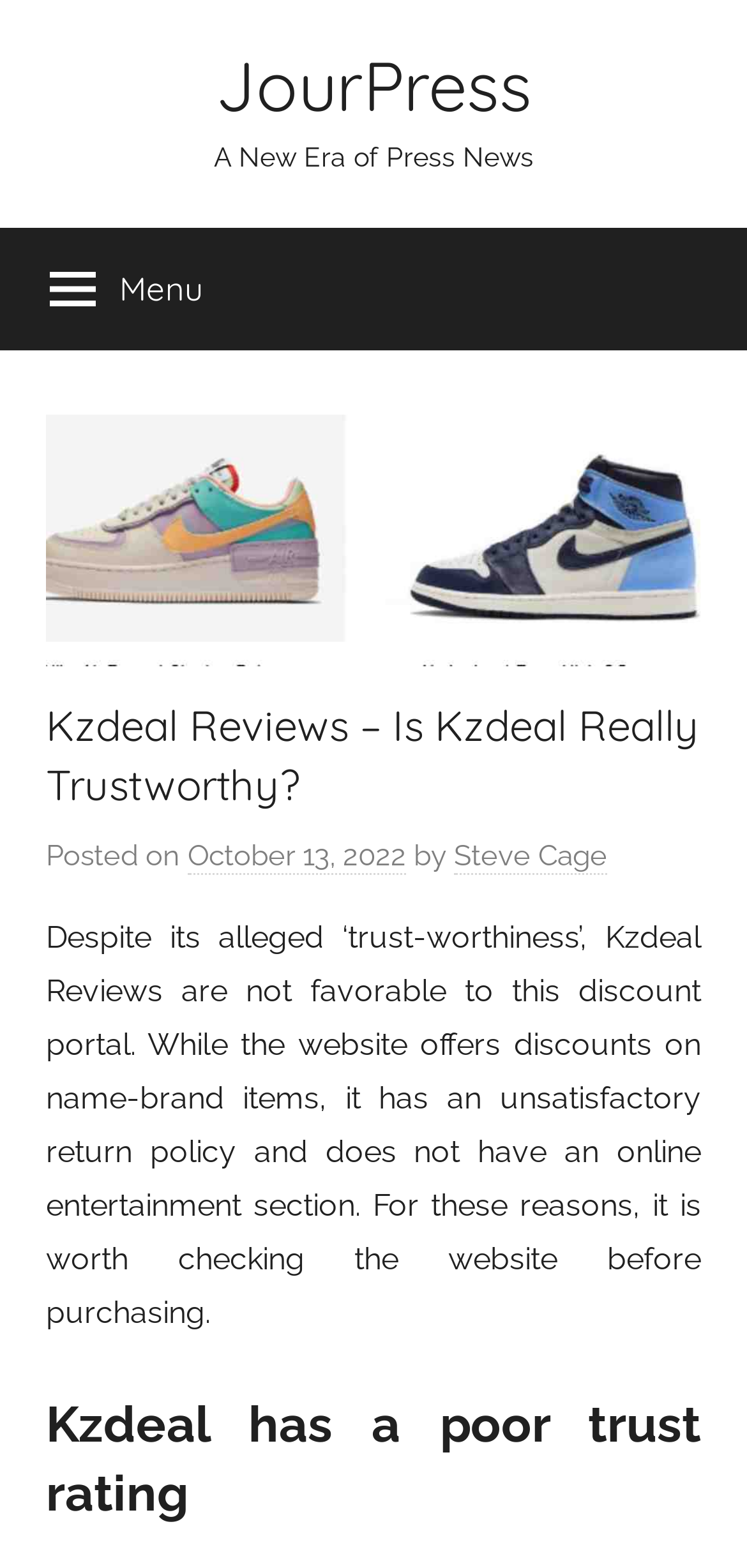What is the issue with Kzdeal's return policy?
Based on the image, provide a one-word or brief-phrase response.

Unsatisfactory